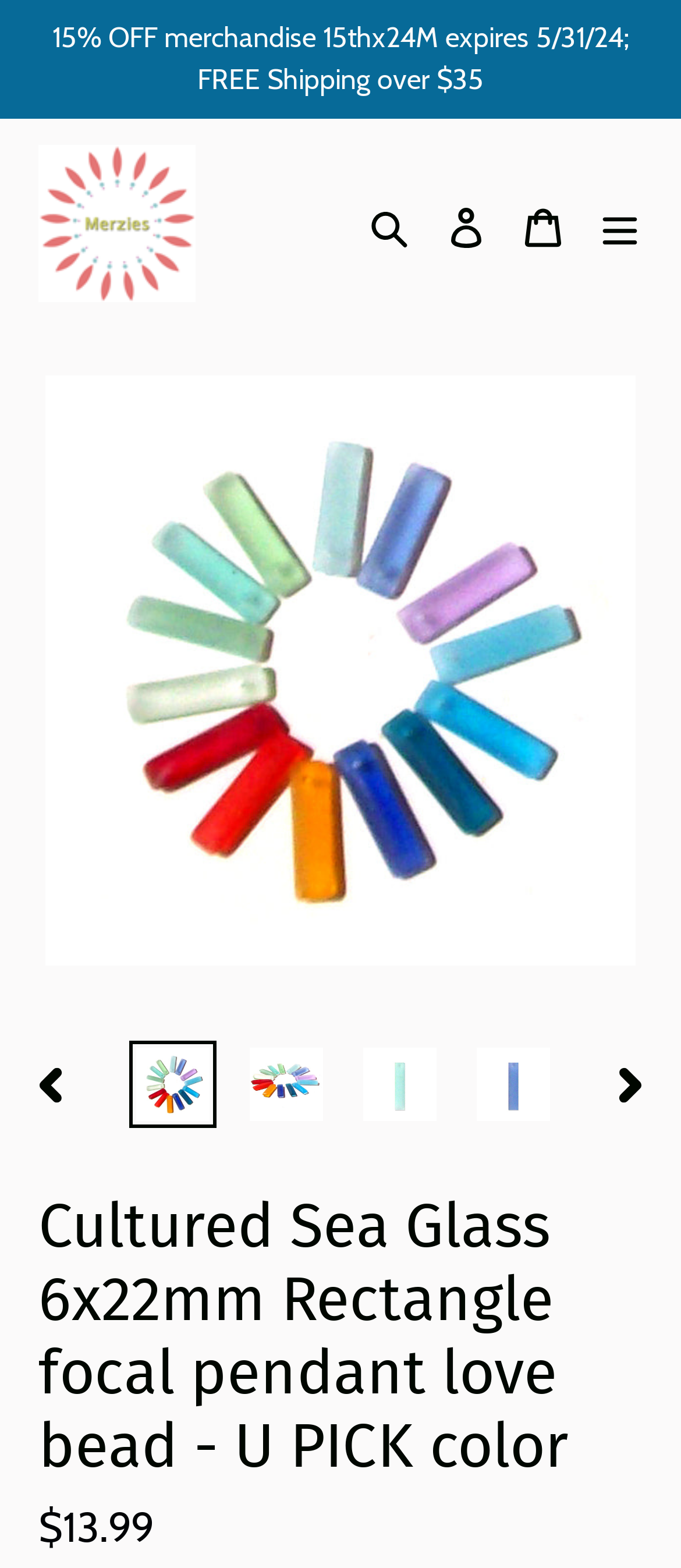Determine the bounding box for the UI element as described: "alt="merzies sterling & stone"". The coordinates should be represented as four float numbers between 0 and 1, formatted as [left, top, right, bottom].

[0.056, 0.092, 0.287, 0.193]